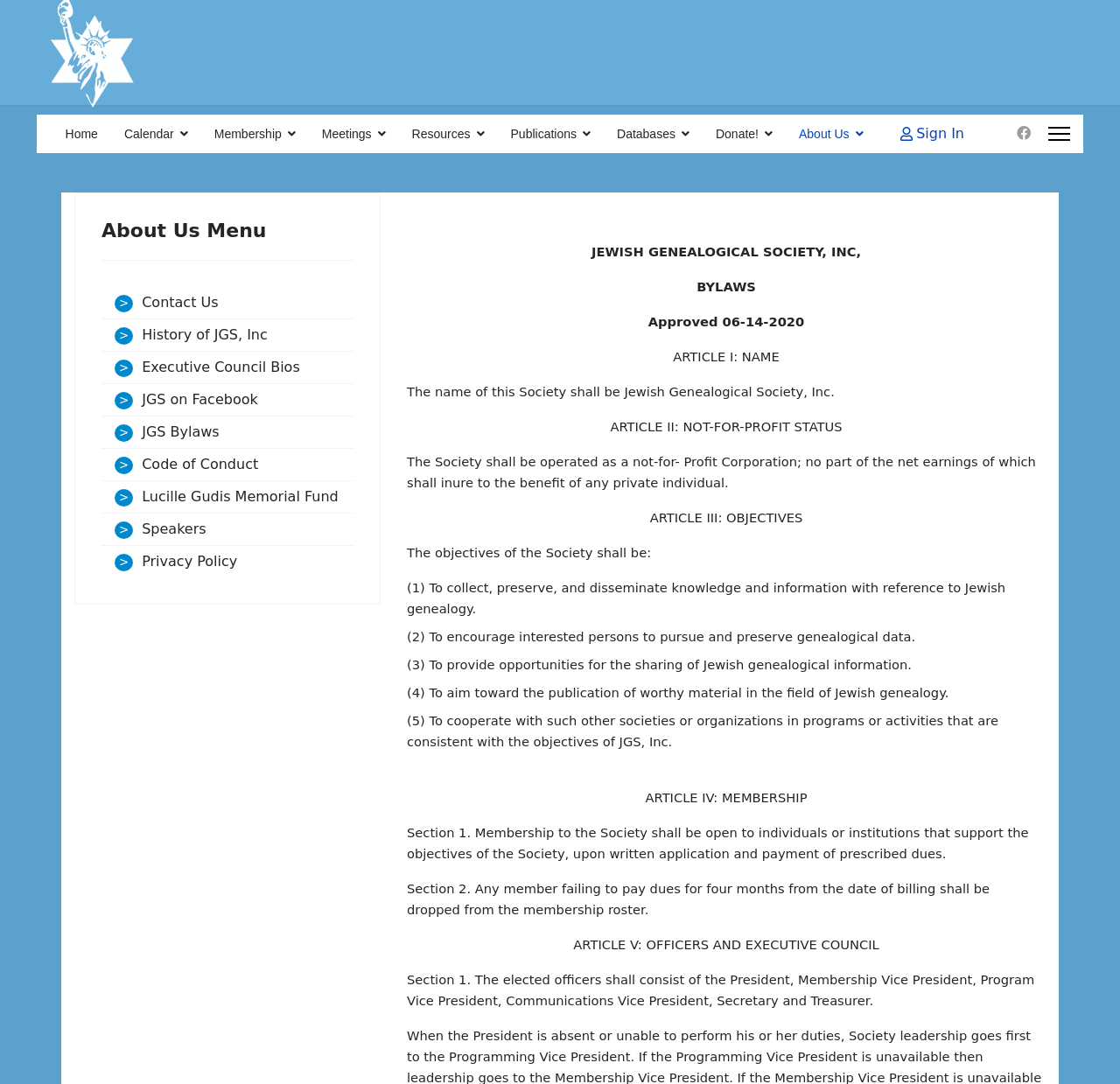Please find the bounding box coordinates of the element that must be clicked to perform the given instruction: "Sign In to the website". The coordinates should be four float numbers from 0 to 1, i.e., [left, top, right, bottom].

[0.804, 0.114, 0.861, 0.133]